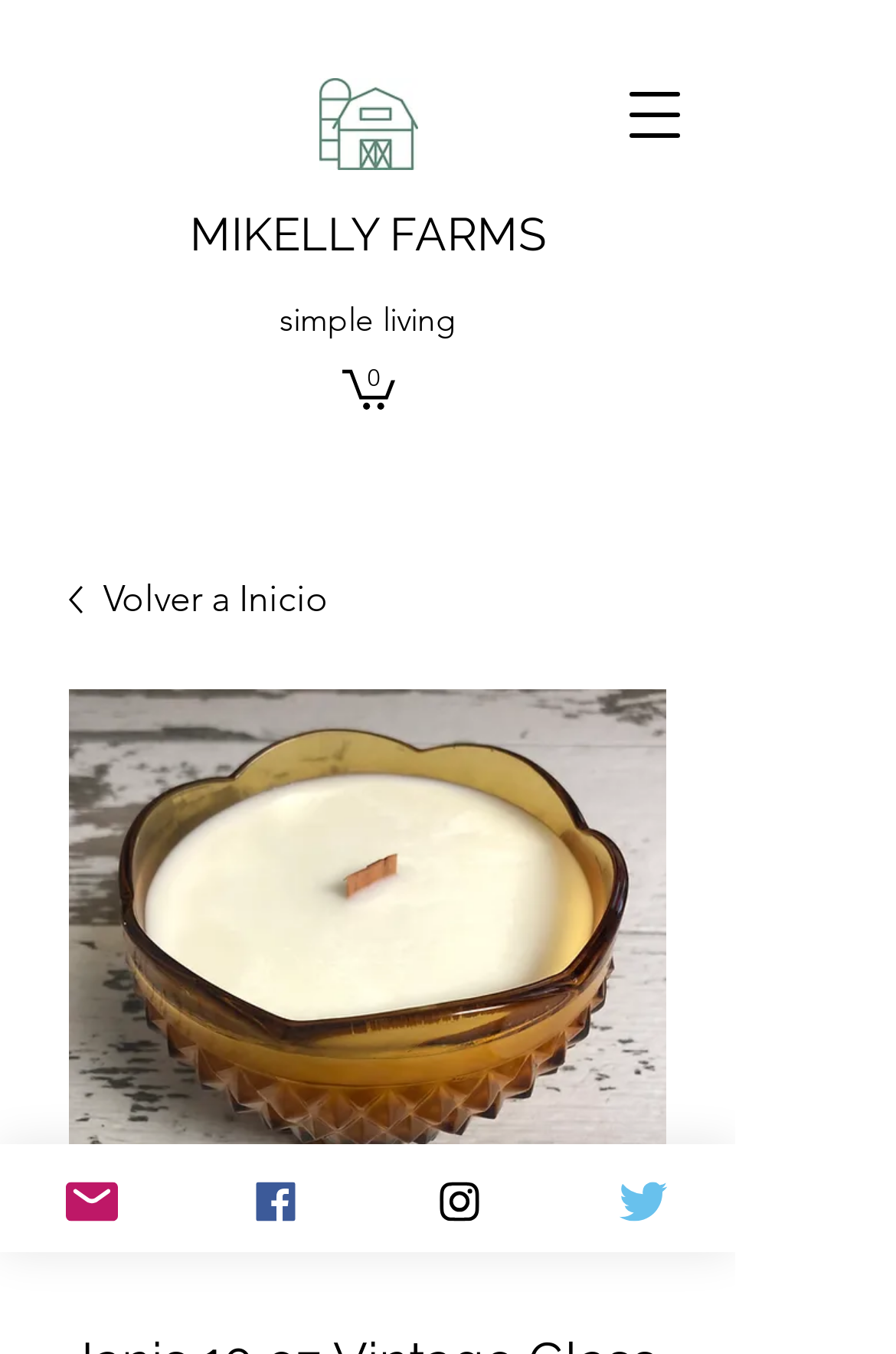How many items are in the cart? Observe the screenshot and provide a one-word or short phrase answer.

0